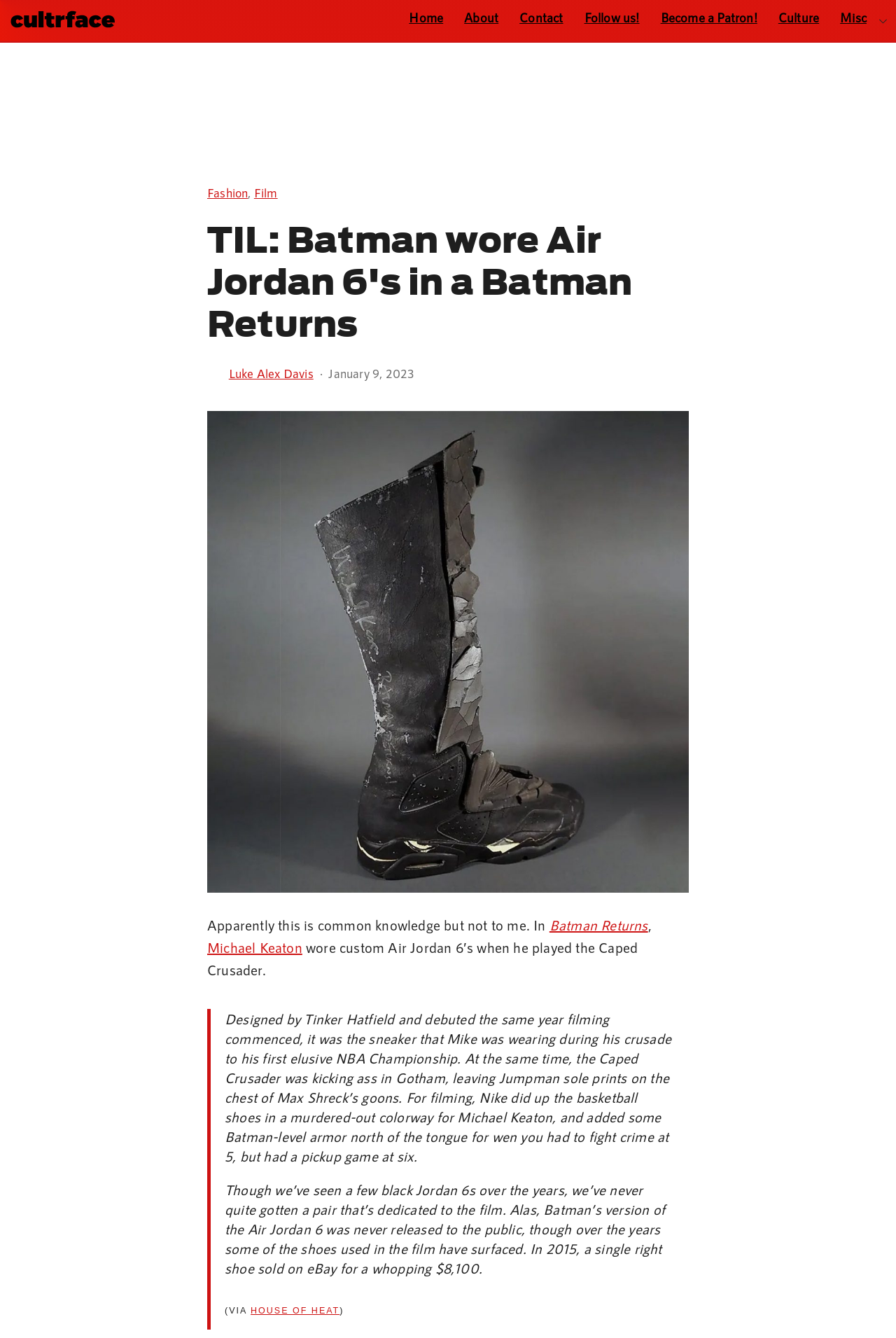Identify the bounding box coordinates for the region to click in order to carry out this instruction: "Click on the 'Michael Keaton' link". Provide the coordinates using four float numbers between 0 and 1, formatted as [left, top, right, bottom].

[0.231, 0.702, 0.337, 0.714]